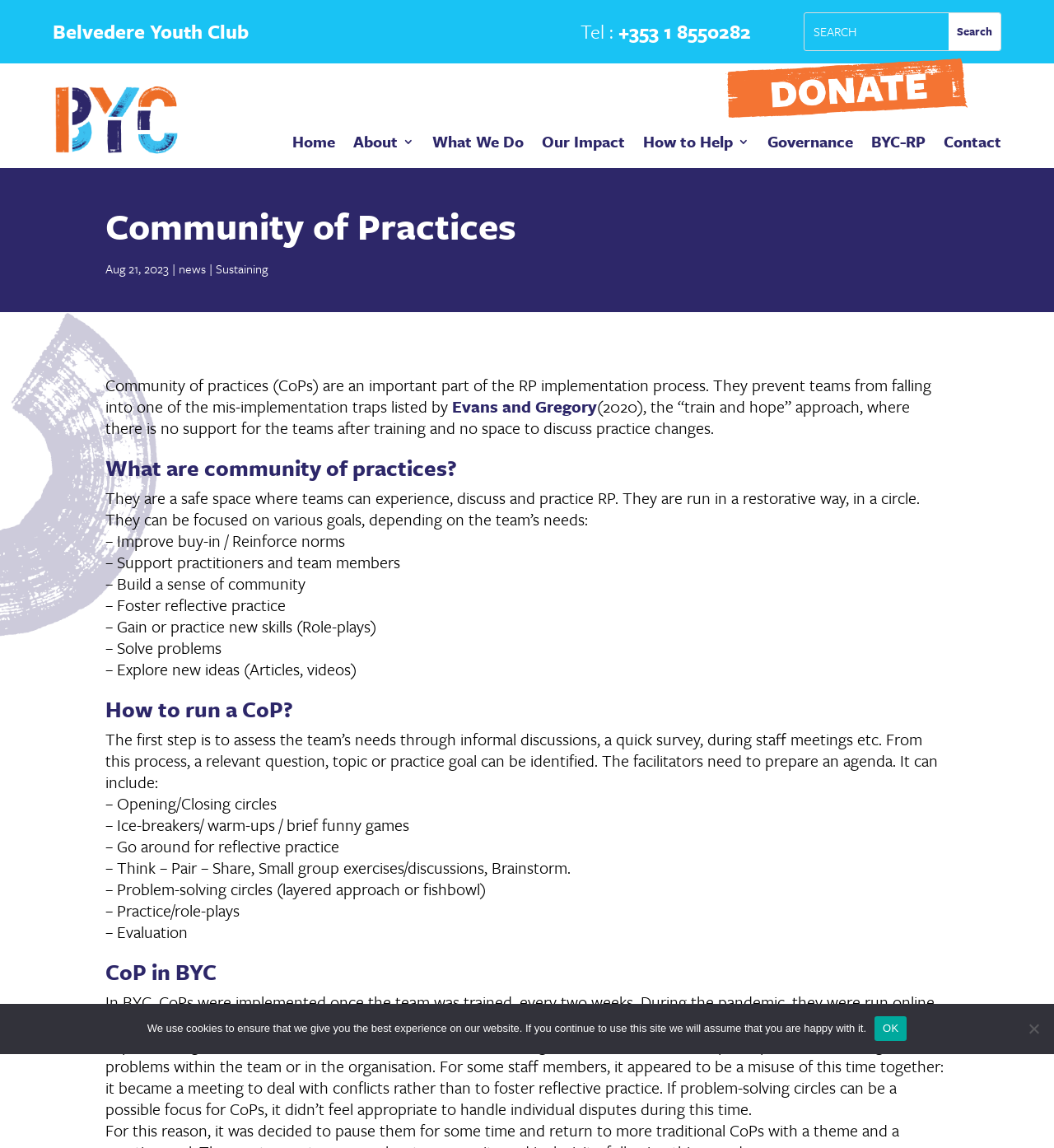Identify the bounding box coordinates of the region I need to click to complete this instruction: "Read more about 'What We Do'".

[0.41, 0.118, 0.497, 0.134]